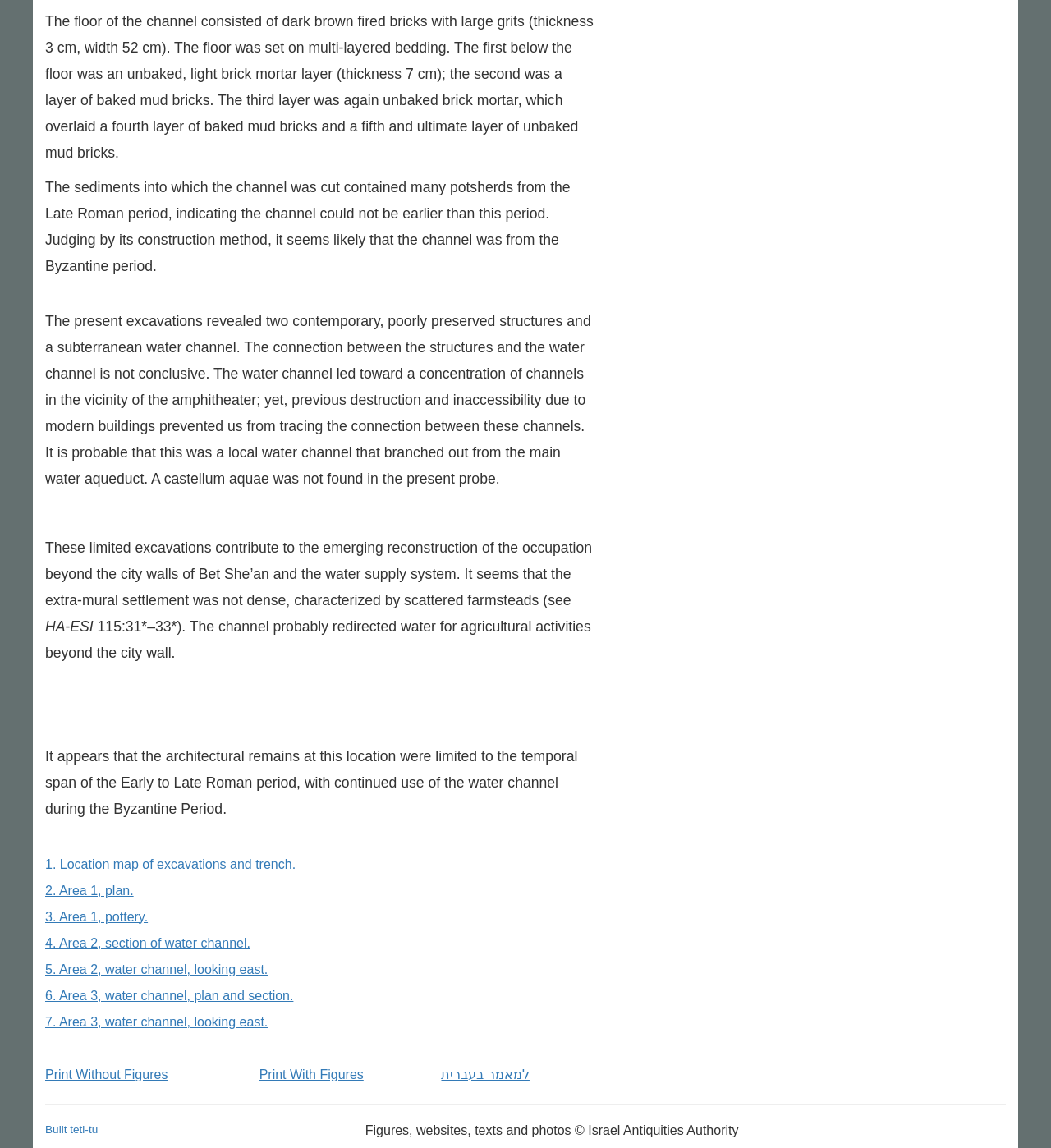What period is the channel likely from?
Refer to the screenshot and respond with a concise word or phrase.

Byzantine period